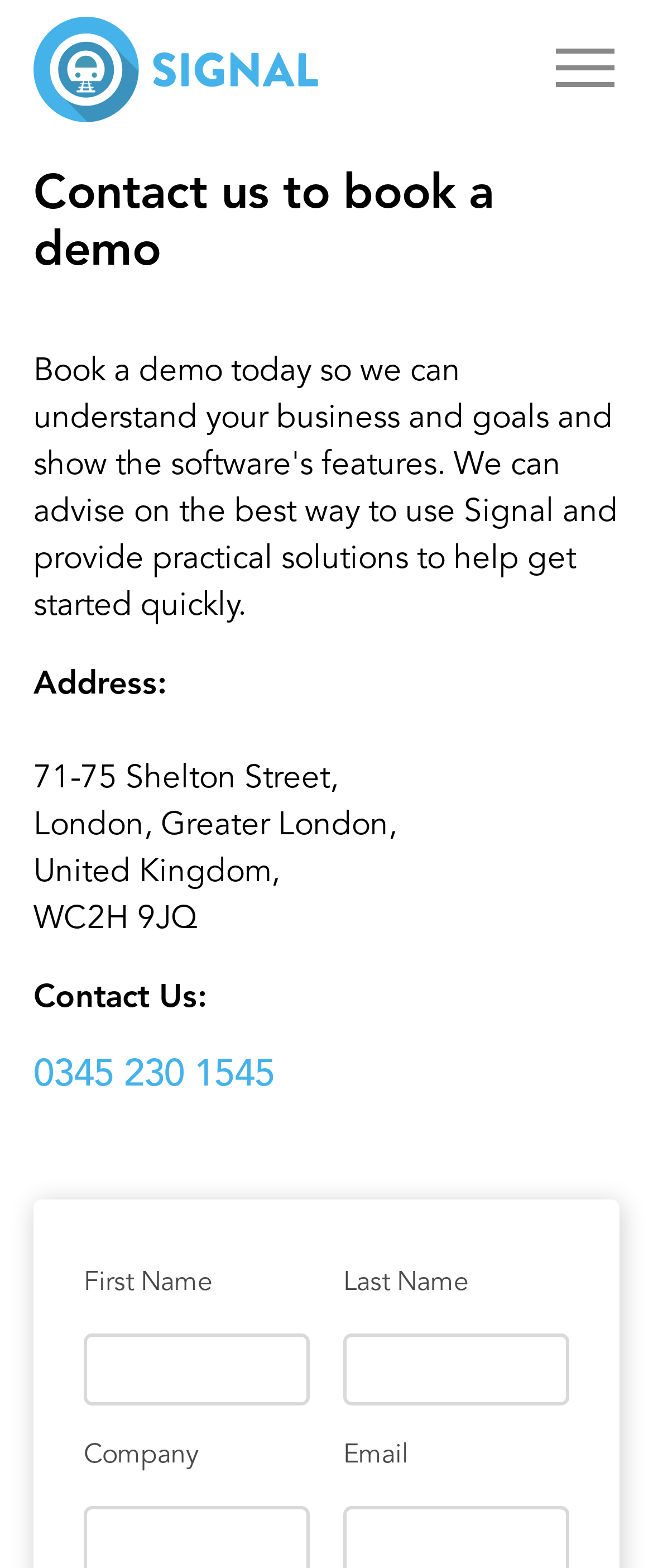Reply to the question below using a single word or brief phrase:
What is the postcode of the company's address?

WC2H 9JQ